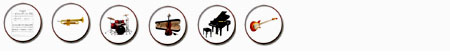What type of music is the grand piano icon associated with?
Look at the image and provide a detailed response to the question.

The grand piano icon is elegantly illustrated to highlight its keys and body, representing classical music compositions and reflecting the diversity of musical instruments.